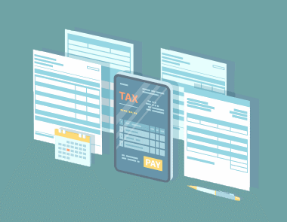Explain what is happening in the image with as much detail as possible.

The image illustrates a digital tax preparation scene, featuring a central tablet or device displaying the word "TAX" prominently, alongside the word "PAY." Surrounding this device are multiple sheets of paperwork that represent various tax forms and documentation, symbolizing the complexity of tax preparation processes. Additionally, a calendar and a pen are included in the composition, emphasizing the importance of deadlines and meticulous record-keeping in tax filing. This visual representation underscores the comprehensive service offered by Bitcoin.Tax, which assists users in navigating their crypto tax obligations with professionalism and ease.